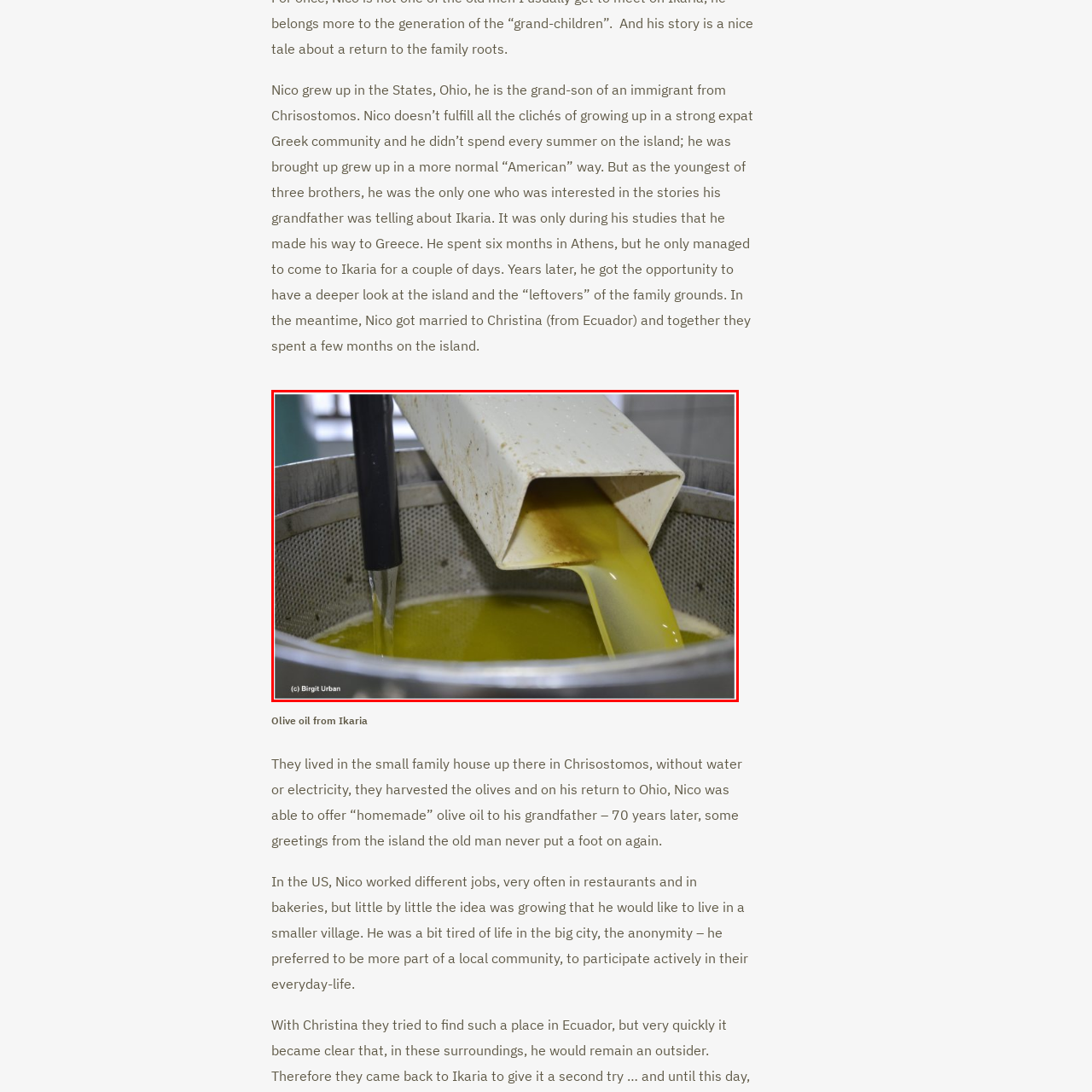Where did Nico bring the homemade olive oil?
Examine the portion of the image surrounded by the red bounding box and deliver a detailed answer to the question.

According to the caption, Nico brought the homemade olive oil back to his grandfather in Ohio, which is a symbolic gesture connecting generations.